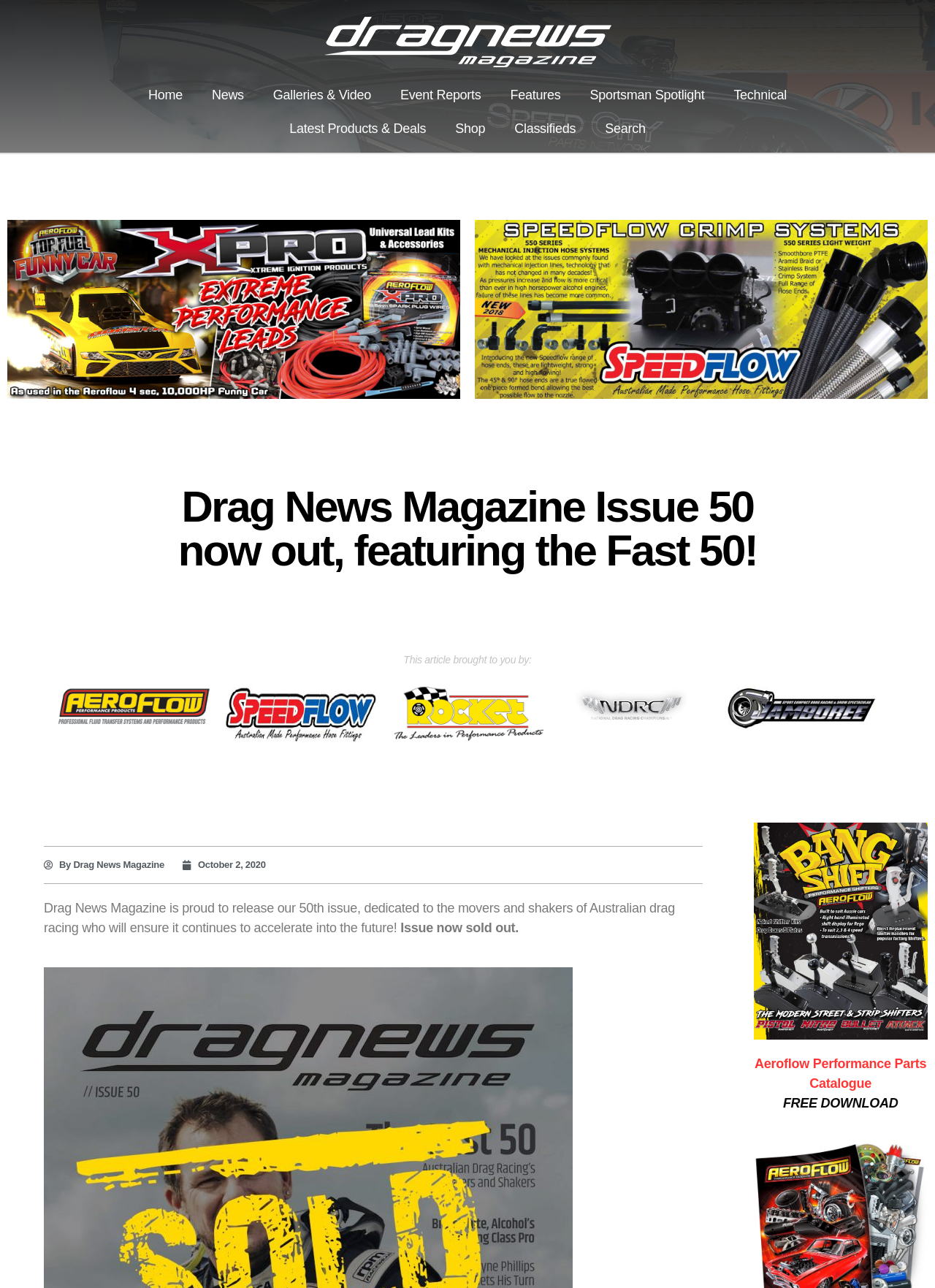How many links are in the top navigation menu?
Refer to the image and offer an in-depth and detailed answer to the question.

The answer can be found by counting the number of links in the top navigation menu, which includes 'Home', 'News', 'Galleries & Video', 'Event Reports', 'Features', 'Sportsman Spotlight', 'Technical', and 'Latest Products & Deals'.